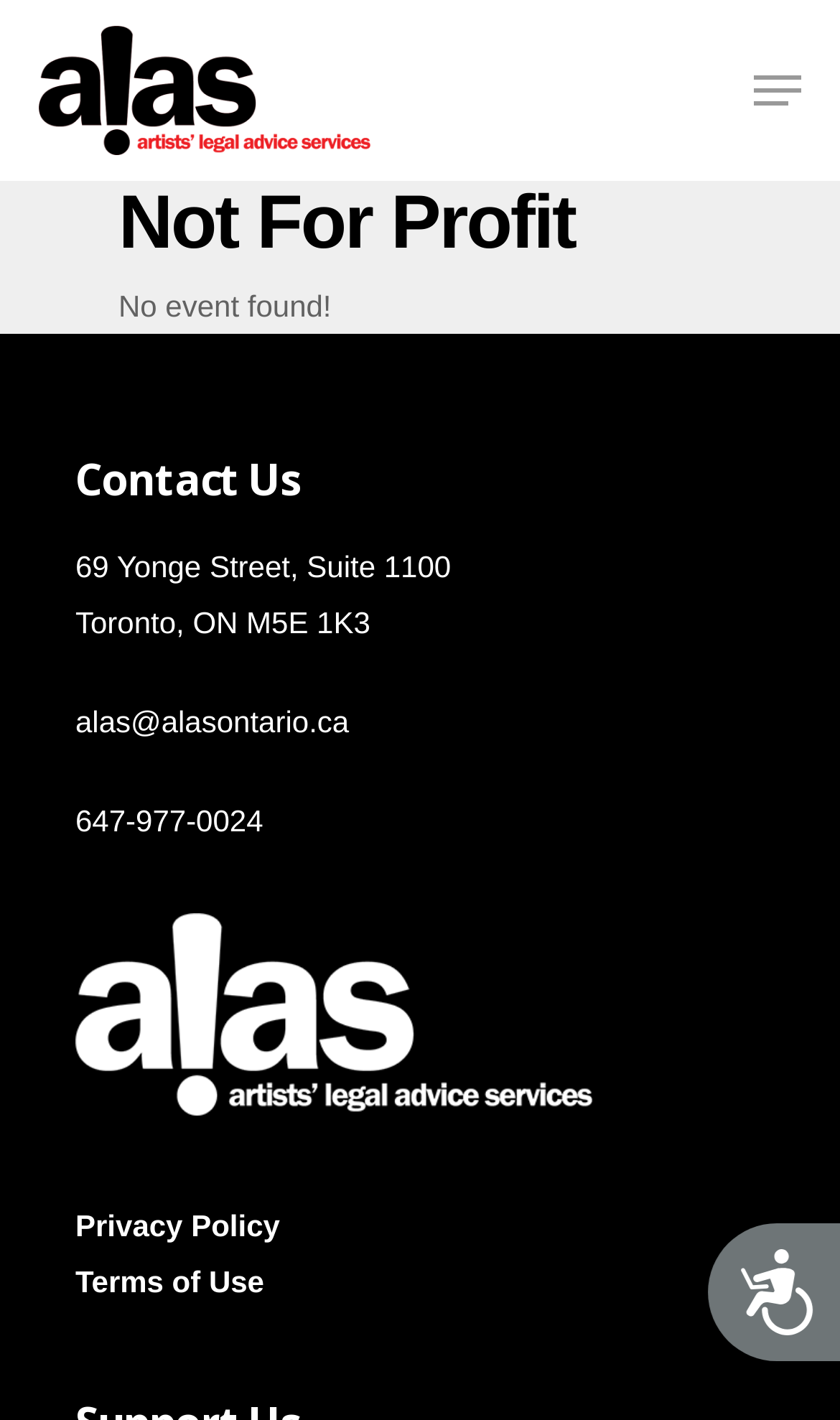Please determine the bounding box coordinates for the element that should be clicked to follow these instructions: "Navigate to the Contact Us page".

[0.09, 0.319, 0.91, 0.357]